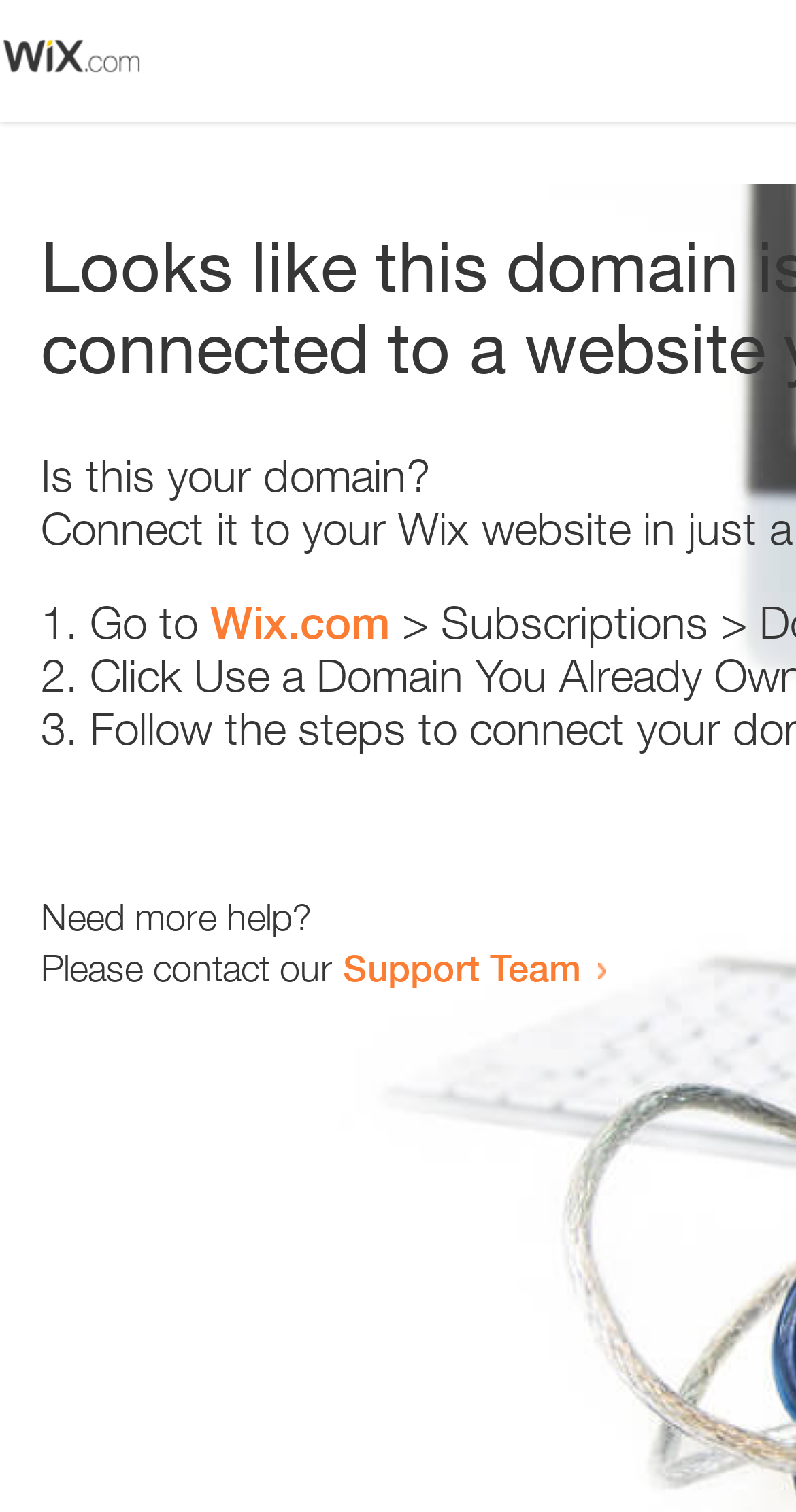Bounding box coordinates should be in the format (top-left x, top-left y, bottom-right x, bottom-right y) and all values should be floating point numbers between 0 and 1. Determine the bounding box coordinate for the UI element described as: Wix.com

[0.264, 0.394, 0.49, 0.429]